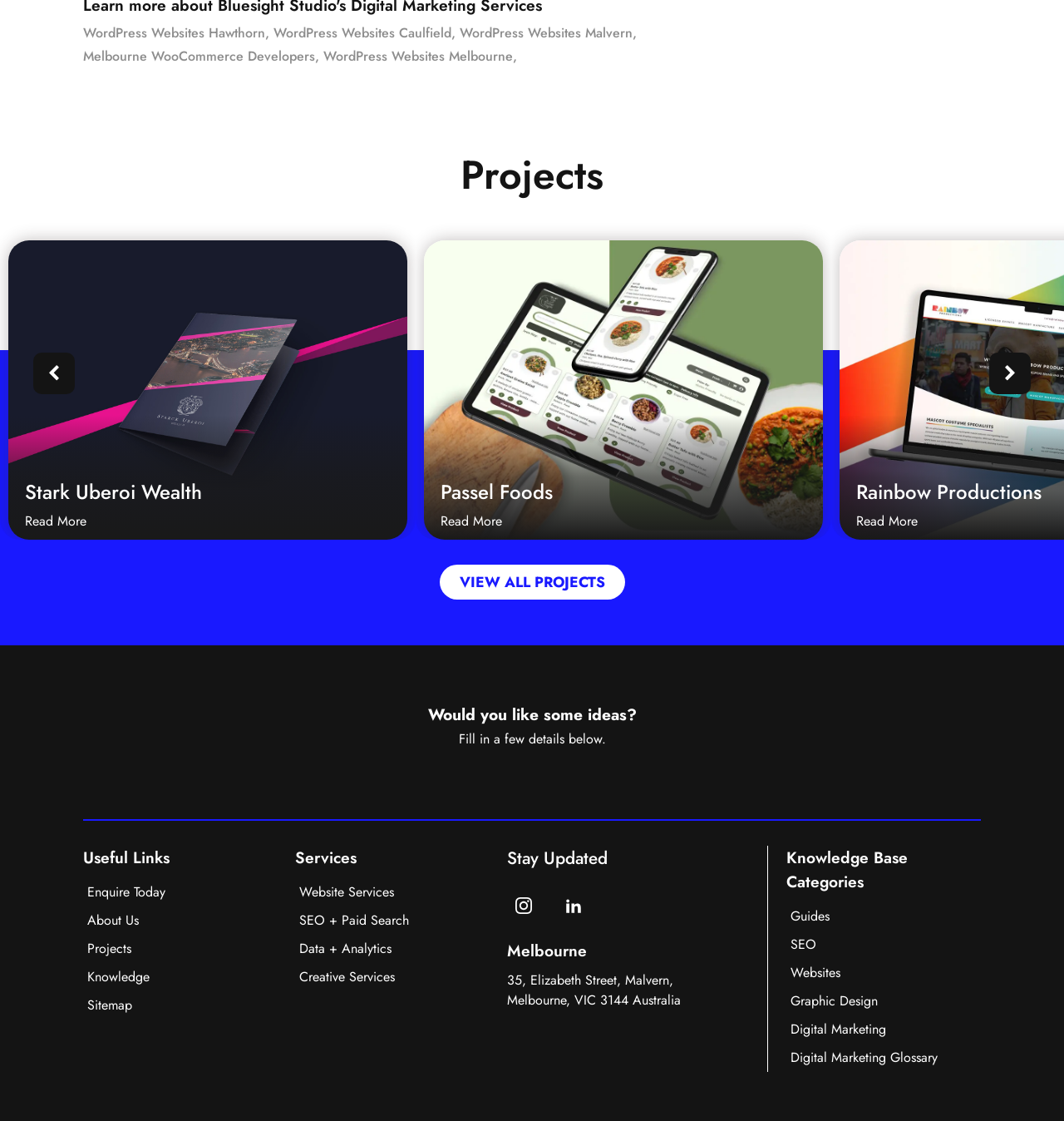Locate the bounding box coordinates of the clickable region necessary to complete the following instruction: "Visit our Instagram". Provide the coordinates in the format of four float numbers between 0 and 1, i.e., [left, top, right, bottom].

[0.477, 0.793, 0.508, 0.822]